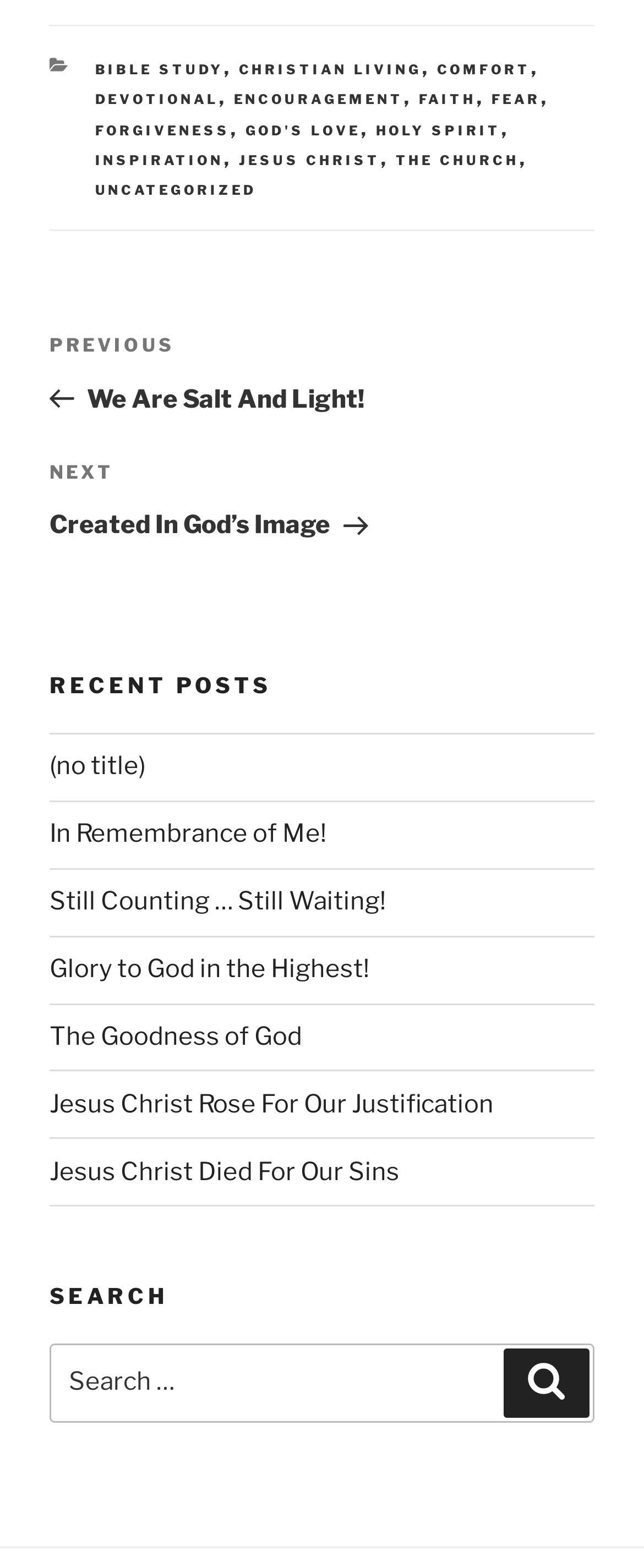Identify the bounding box coordinates for the UI element described as: "Still Counting … Still Waiting!".

[0.077, 0.566, 0.6, 0.584]